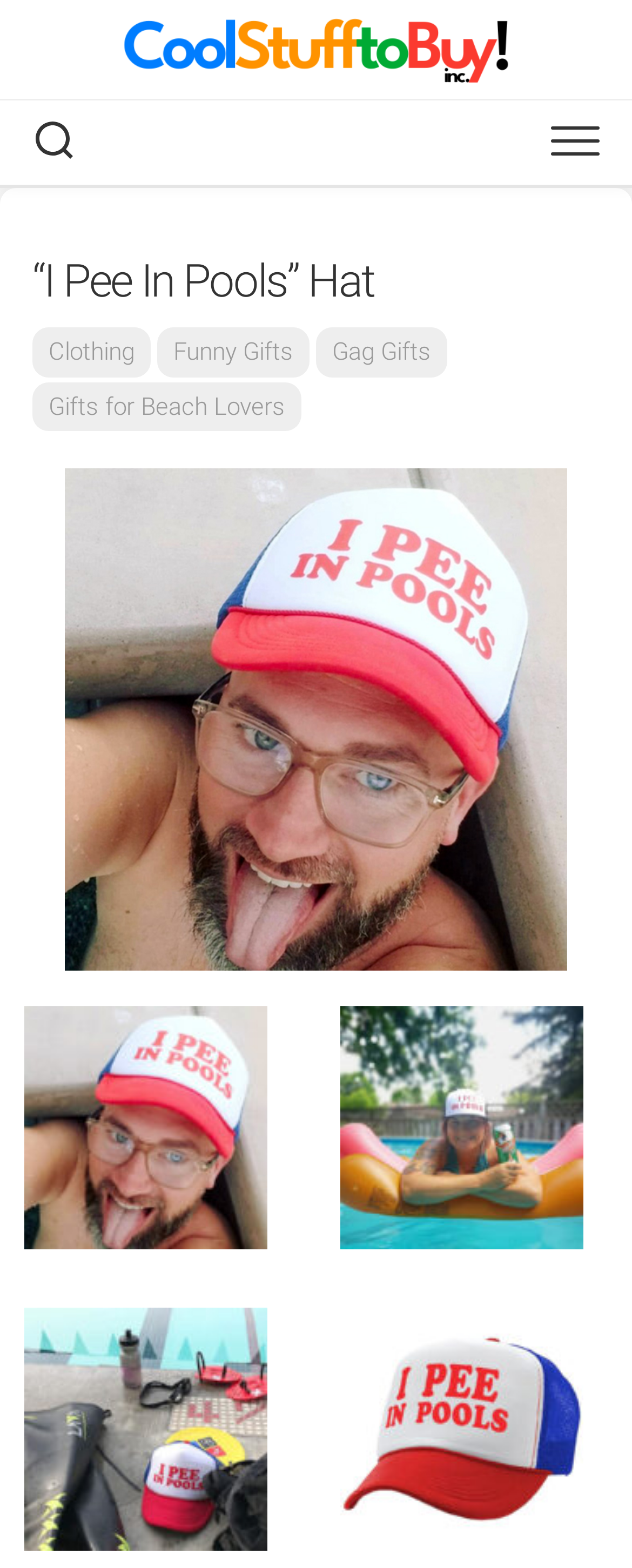Given the description of a UI element: "", identify the bounding box coordinates of the matching element in the webpage screenshot.

None